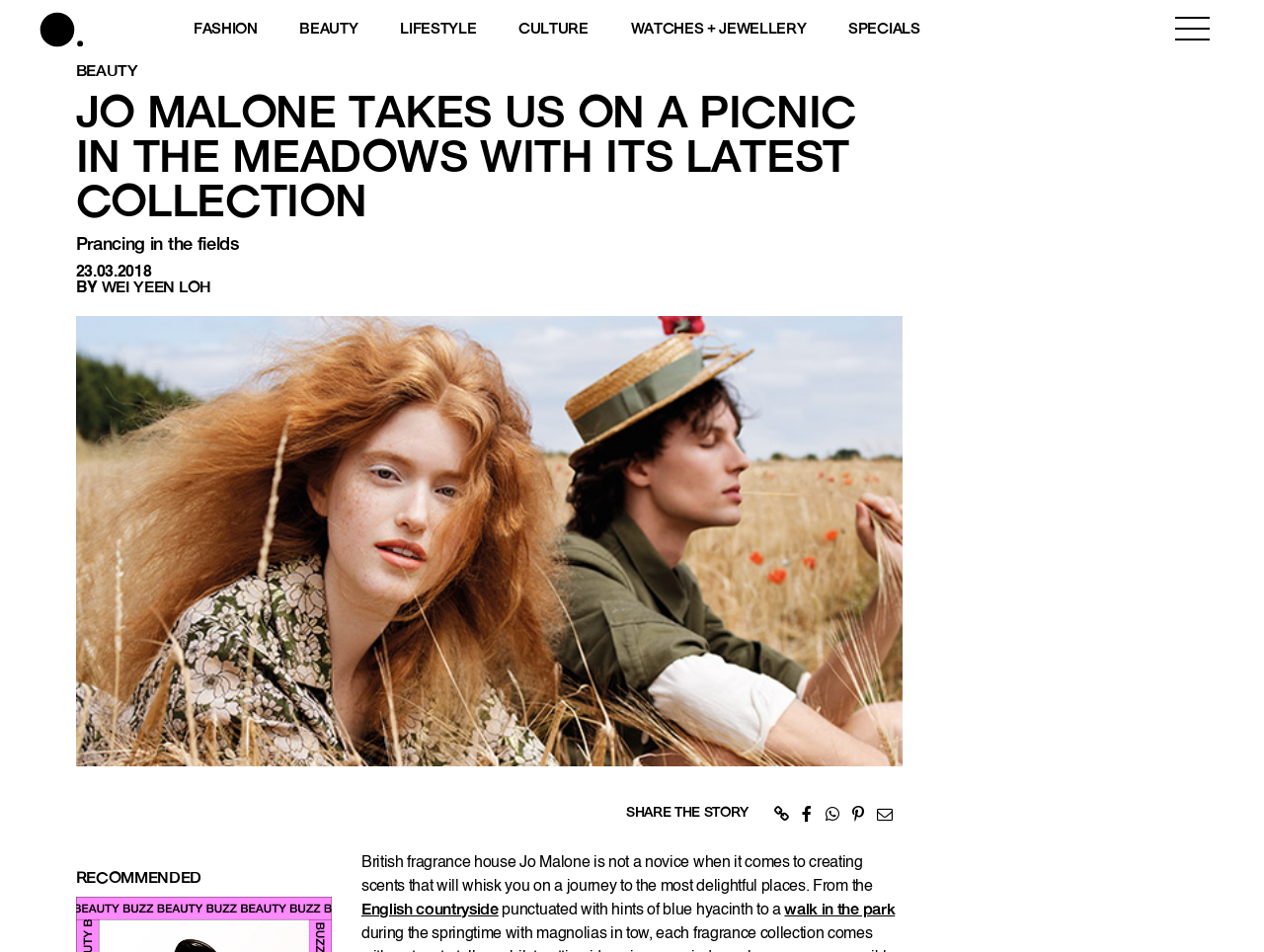Give a one-word or short phrase answer to this question: 
What is the brand mentioned in the article?

Jo Malone